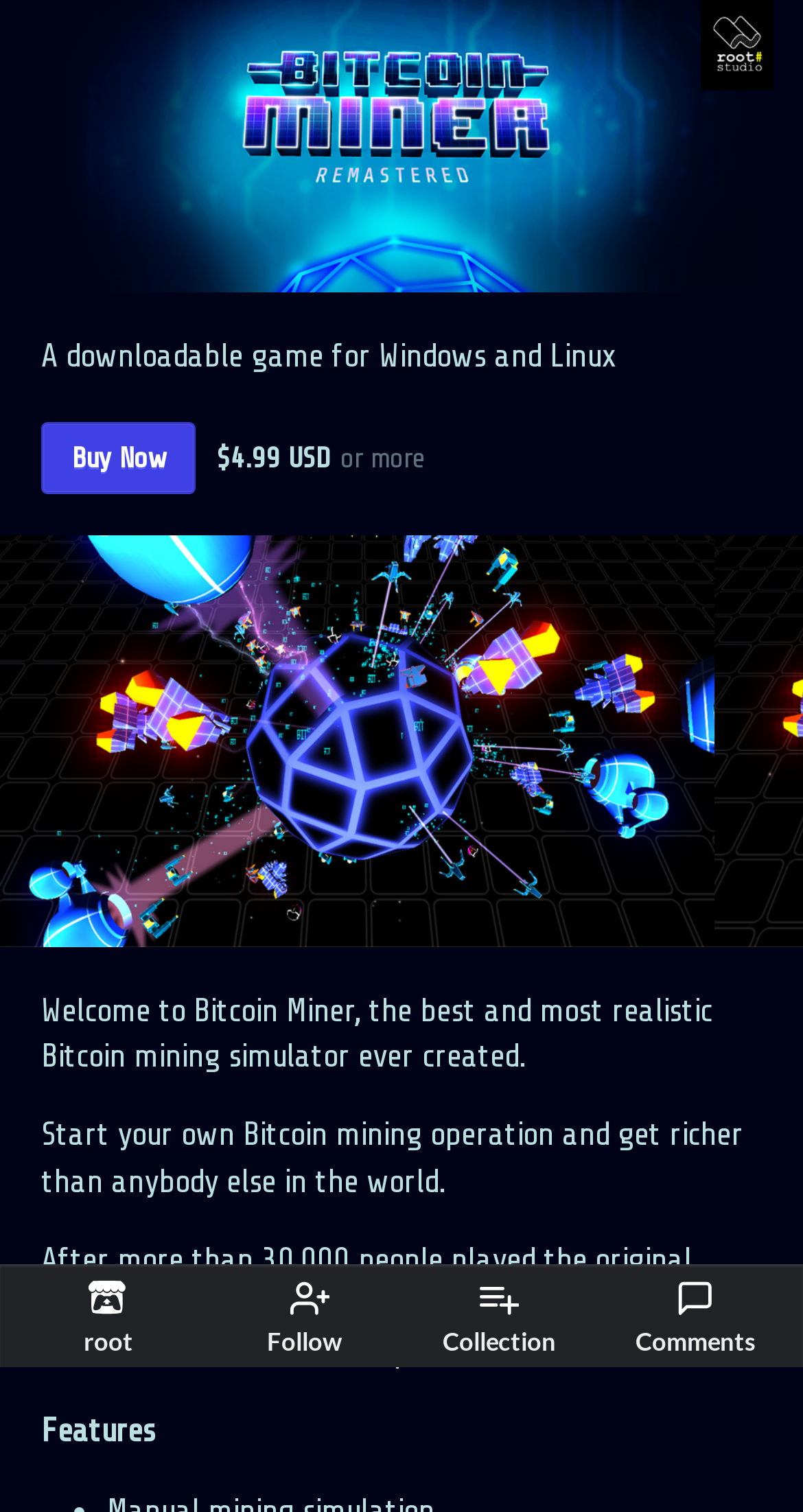Create an in-depth description of the webpage, covering main sections.

The webpage appears to be a game description page, specifically for a game called "Bitcoin Miner: Remastered". At the top of the page, there is a large image that spans the entire width, displaying the game's title. Below this image, there is a brief description of the game, stating that it is a downloadable game for Windows and Linux.

On the top-right corner, there are four links: "root", "Follow", "Collection", and "Comments", each accompanied by a small image. These links are positioned horizontally, with "root" on the left and "Comments" on the right.

Below these links, there is a call-to-action button "Buy Now" on the left, accompanied by the game's price, "$4.99 USD or more". To the right of the price, there is a brief introduction to the game, stating that it is the best and most realistic Bitcoin mining simulator.

Further down, there is a section titled "Features", which is likely to list the game's key features. Above this section, there is a large image that takes up most of the page's width.

On the bottom-left corner, there is a link "Related" with a small image, which is positioned below the "Features" section.